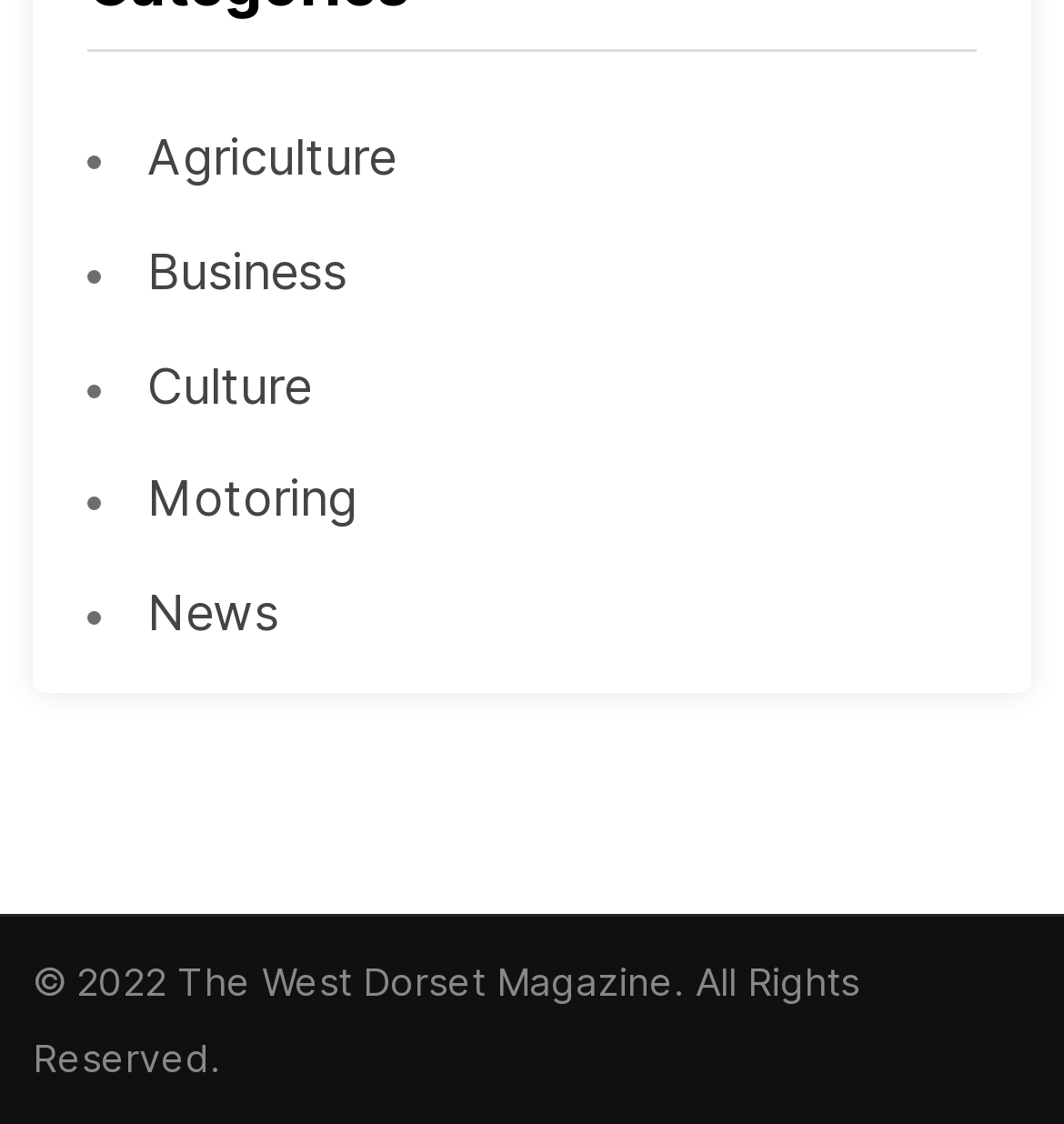What is the copyright information on the webpage?
Refer to the image and provide a one-word or short phrase answer.

2022 The West Dorset Magazine